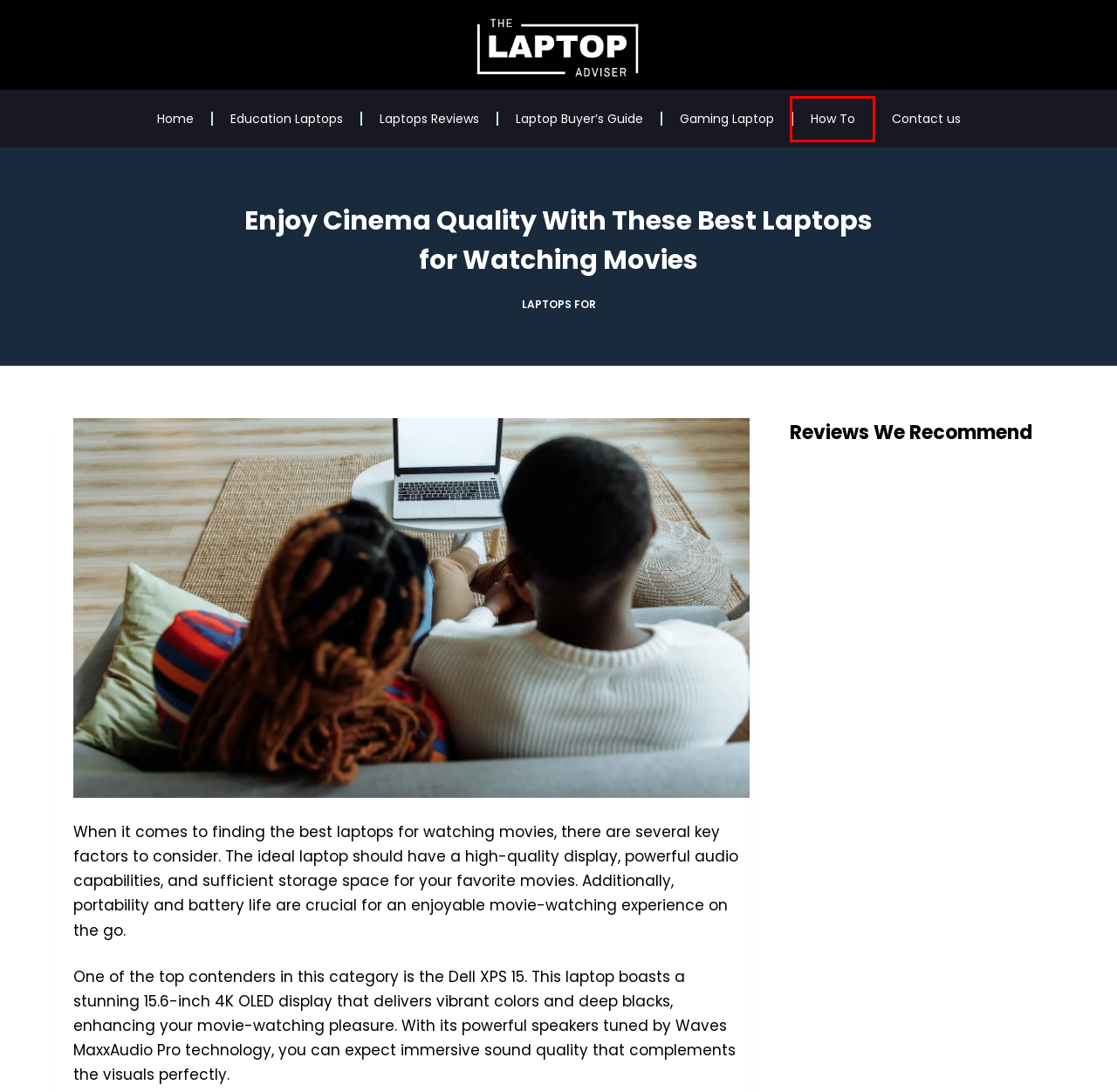Examine the screenshot of a webpage with a red bounding box around a specific UI element. Identify which webpage description best matches the new webpage that appears after clicking the element in the red bounding box. Here are the candidates:
A. How To » Laptop Adviser
B. Laptops Reviews » Laptop Adviser
C. Laptops For » Laptop Adviser
D. Gaming Laptop » Laptop Adviser
E. Education Laptops » Laptop Adviser
F. Contact us » Laptop Adviser
G. Laptop Buyer’s Guide » Laptop Adviser
H. Laptop Adviser - Expert Laptop Reviews, Dive into Gaming Laptops, and Navigate Buyer's Guides

A